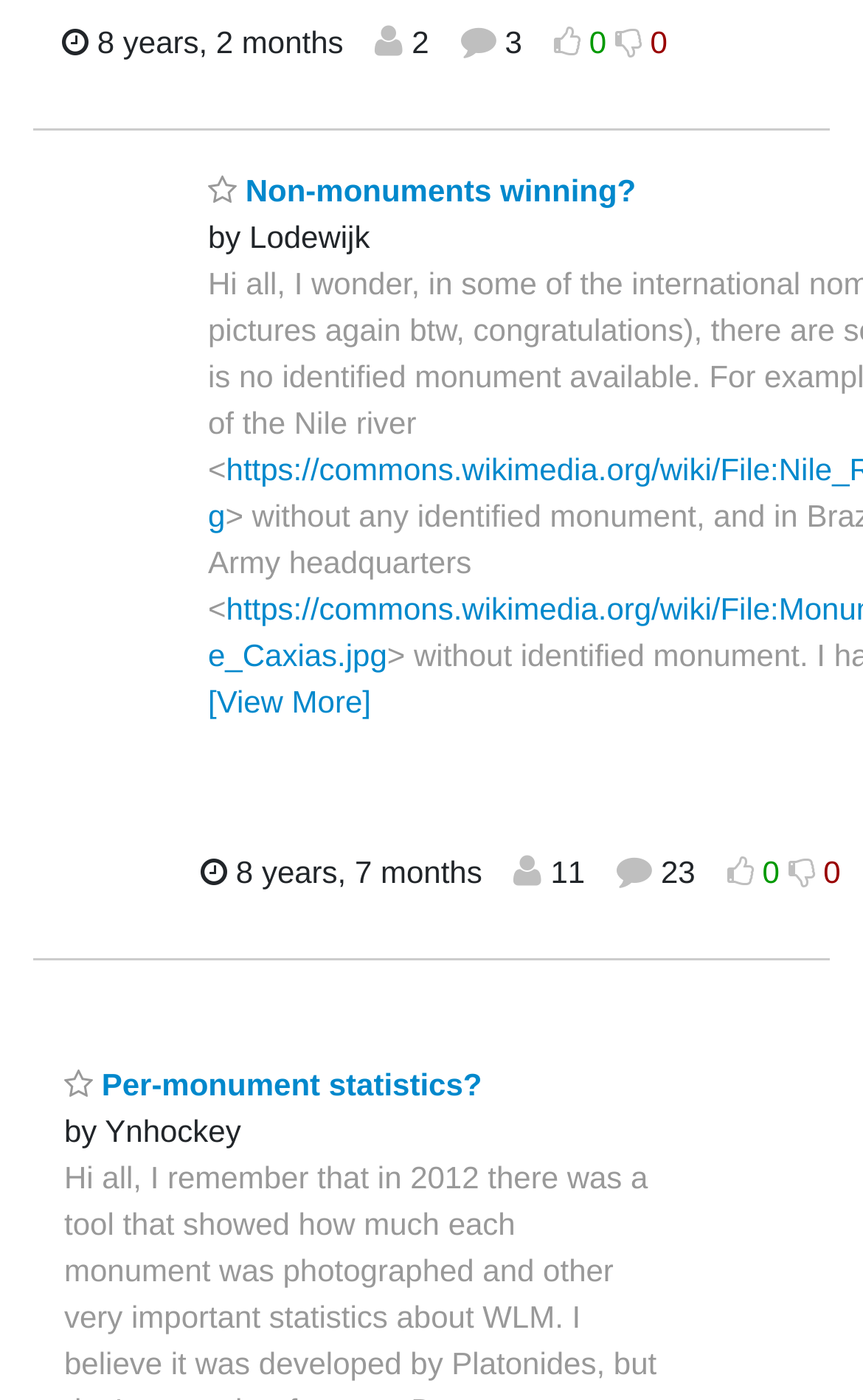Please give a one-word or short phrase response to the following question: 
How many threads are marked as favorite?

2